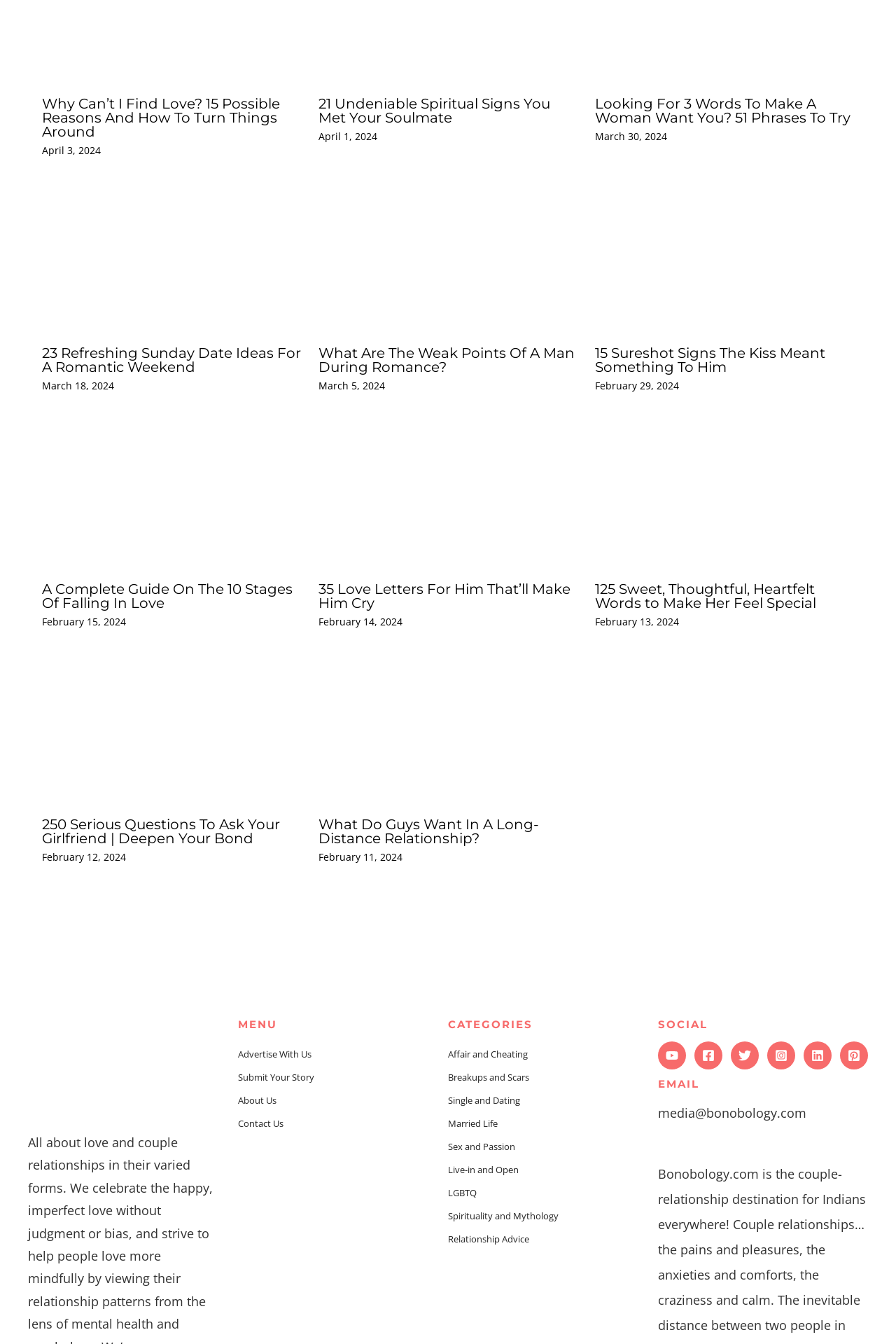Find the bounding box coordinates of the element to click in order to complete the given instruction: "Click on 'Why Can’t I Find Love? 15 Possible Reasons And How To Turn Things Around'."

[0.047, 0.071, 0.312, 0.104]